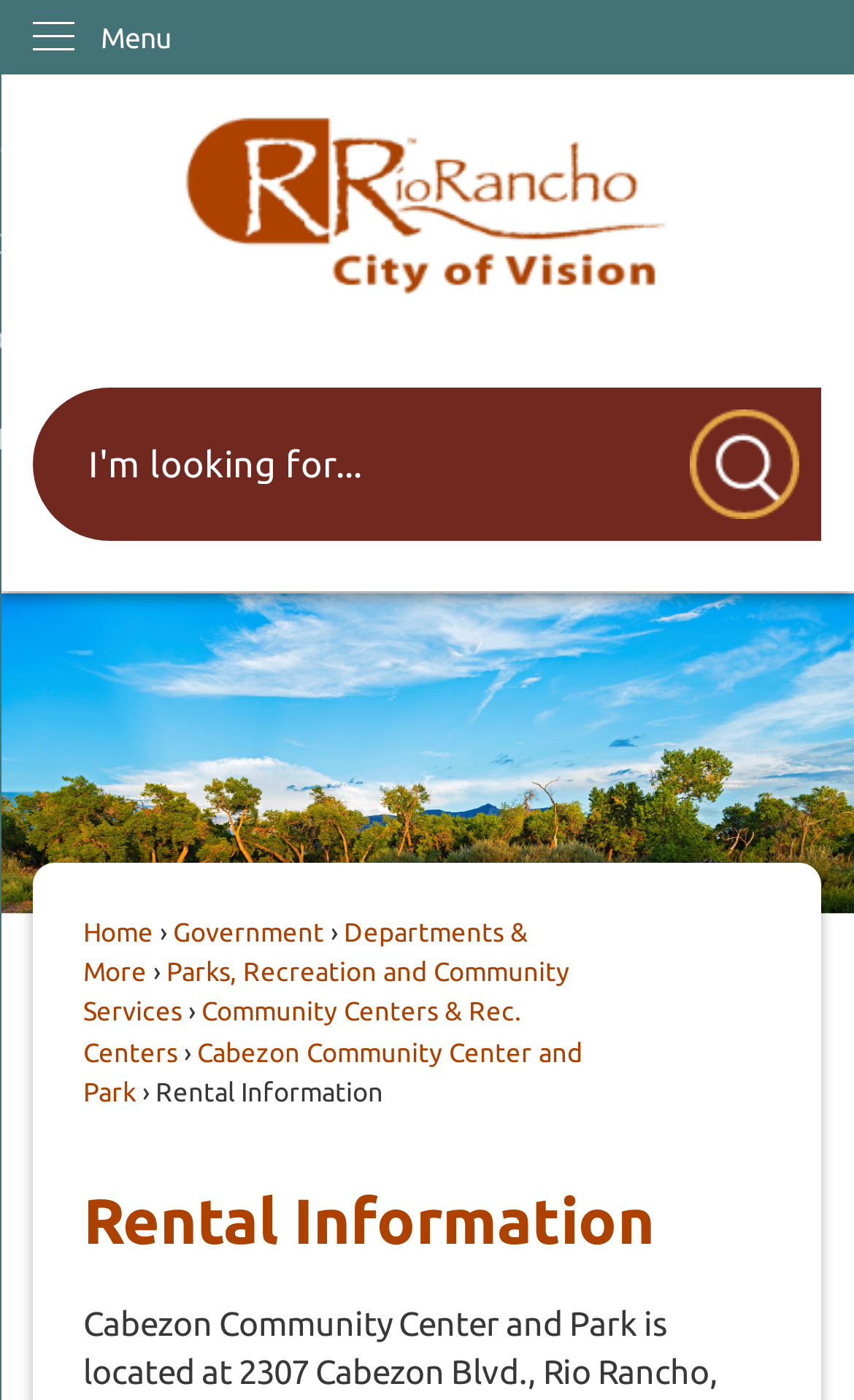Create a detailed summary of all the visual and textual information on the webpage.

The webpage is about Rental Information on the official site of Rio Rancho, NM. At the top left corner, there is a "Skip to Main Content" link. Next to it, there is a vertical menu with a "Menu" label. 

Below the menu, there is a prominent "Home page" link with an accompanying image. 

On the top right side, there is a search region with a "Search" textbox and a "Go to Site Search" button, which has an image. 

Below the search region, there are several links, including "Home", "Government", "Departments & More", "Parks, Recreation and Community Services", "Community Centers & Rec. Centers", and "Cabezon Community Center and Park". 

Further down, there is a "Rental Information" heading, which is also mentioned as a static text above it.